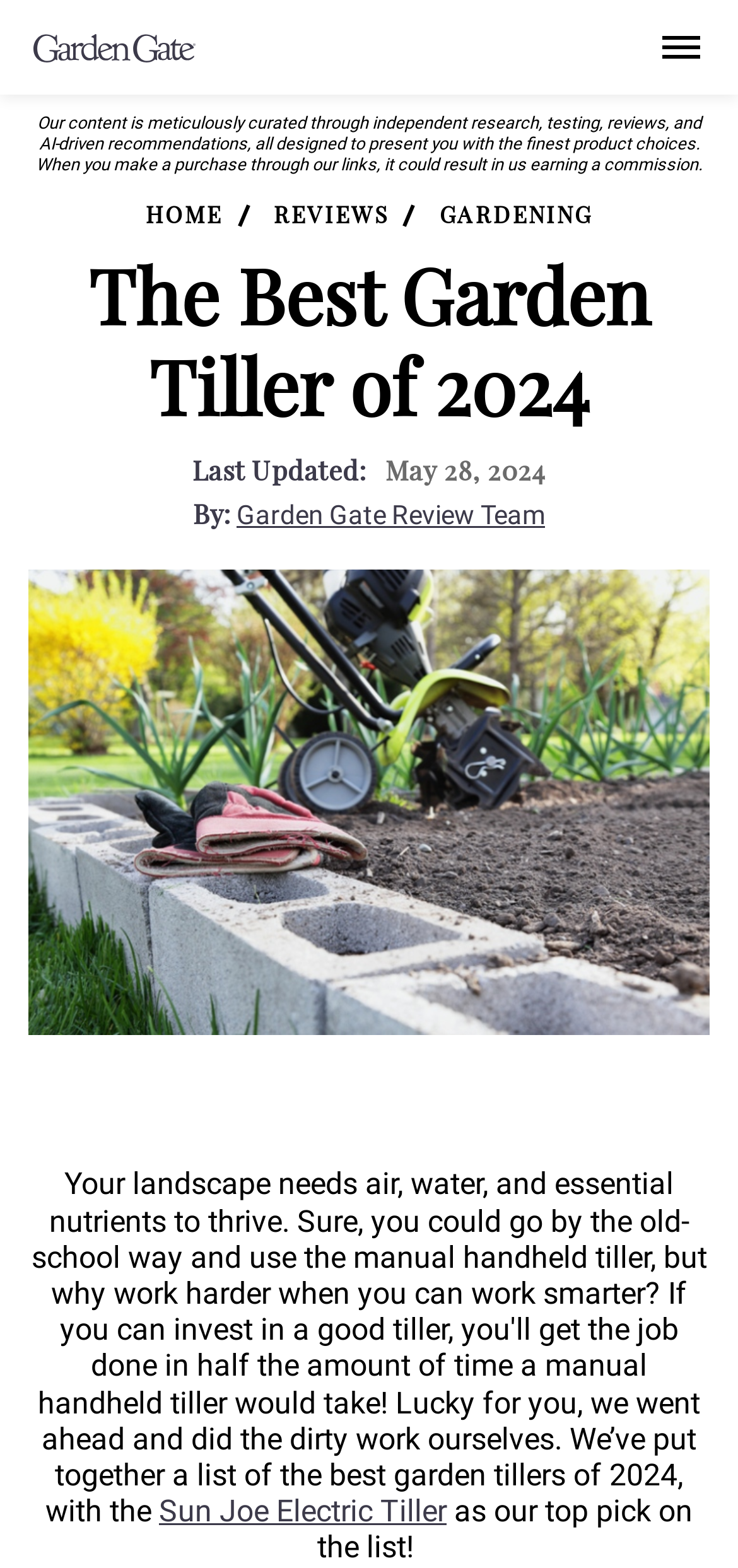Show the bounding box coordinates for the HTML element described as: "Garden Gate Review Team".

[0.321, 0.319, 0.738, 0.338]